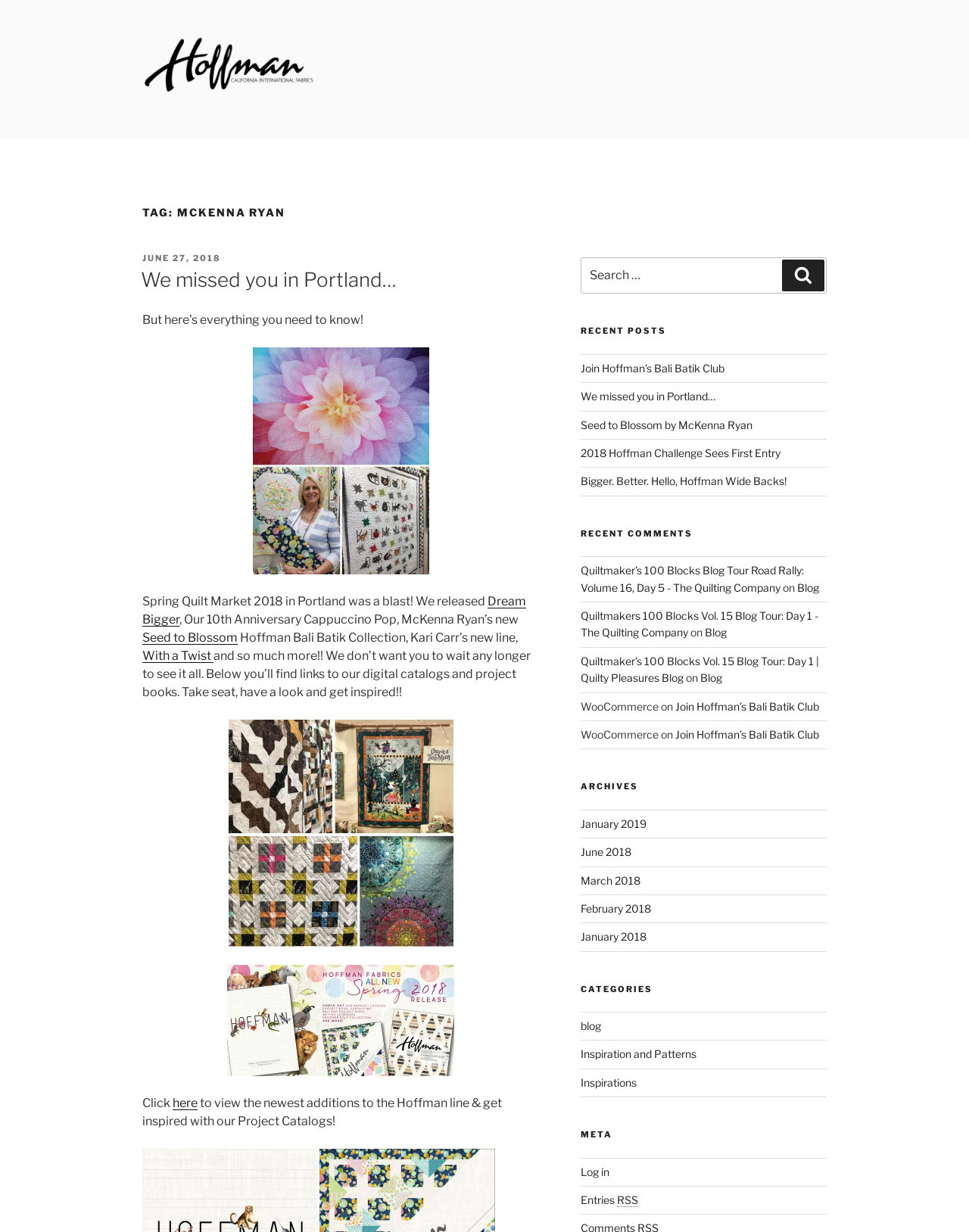Please determine the bounding box coordinates for the element with the description: "We missed you in Portland…".

[0.599, 0.316, 0.738, 0.327]